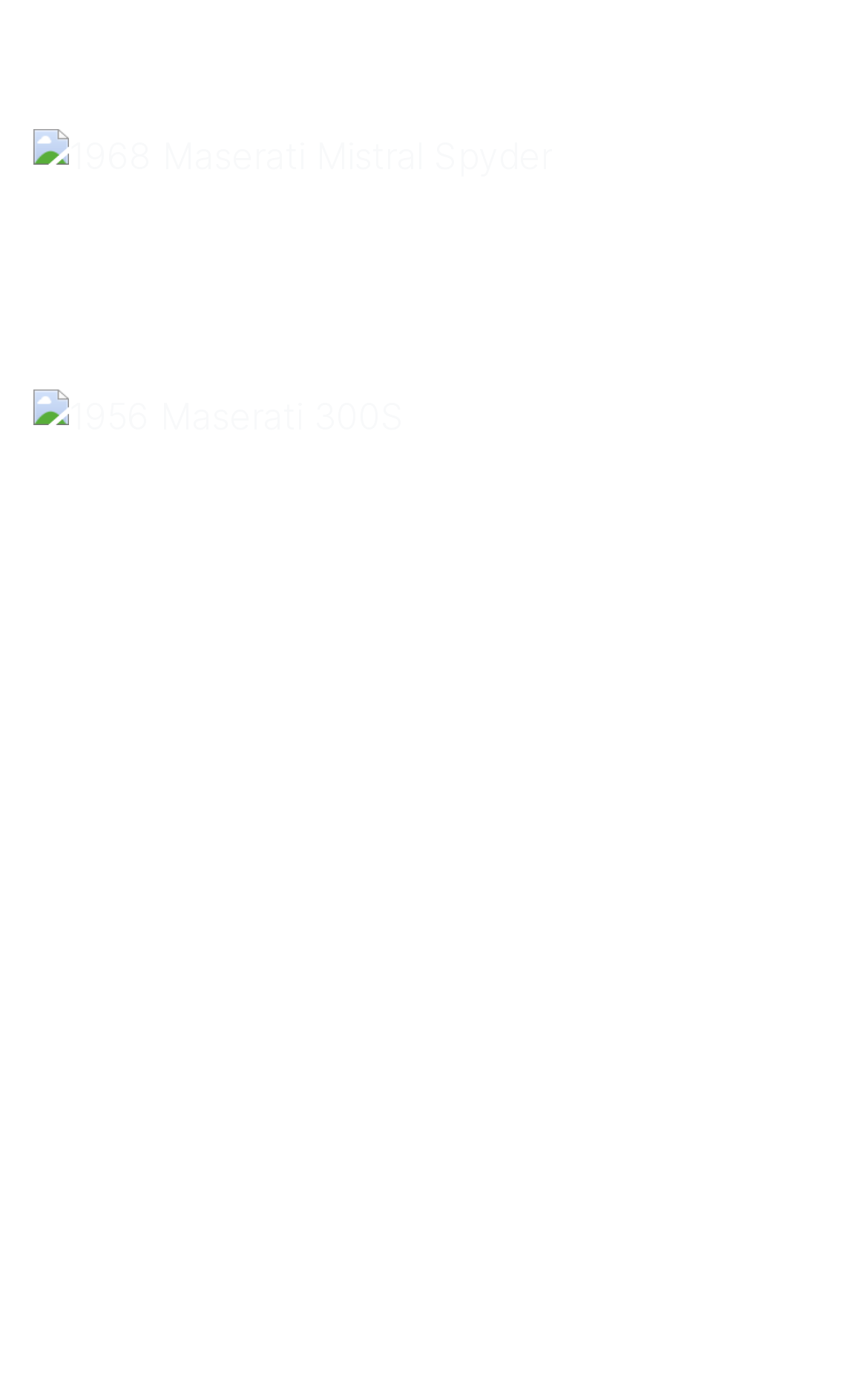Using the webpage screenshot and the element description 1956 Maserati 300S, determine the bounding box coordinates. Specify the coordinates in the format (top-left x, top-left y, bottom-right x, bottom-right y) with values ranging from 0 to 1.

[0.038, 0.382, 0.489, 0.416]